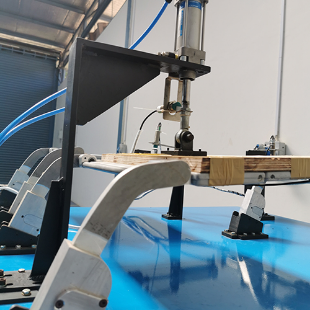Describe the image thoroughly.

The image showcases a sophisticated manufacturing setup, likely part of the operations at Gopalan Aerospace. In the foreground, a precision tool is mounted on a sturdy frame, equipped with various components, indicating its role in crafting high-quality aircraft interiors. The setup features blue hydraulic lines and a sturdy base, suggesting it is engineered for stability and precision. The surface beneath the equipment shines blue, hinting at a well-maintained workspace, conducive to producing delicate items such as luggage bin shutters and food trays. This visual emphasizes the company’s commitment to utilizing advanced technology in the production of essential aircraft components while maintaining safety and quality standards.